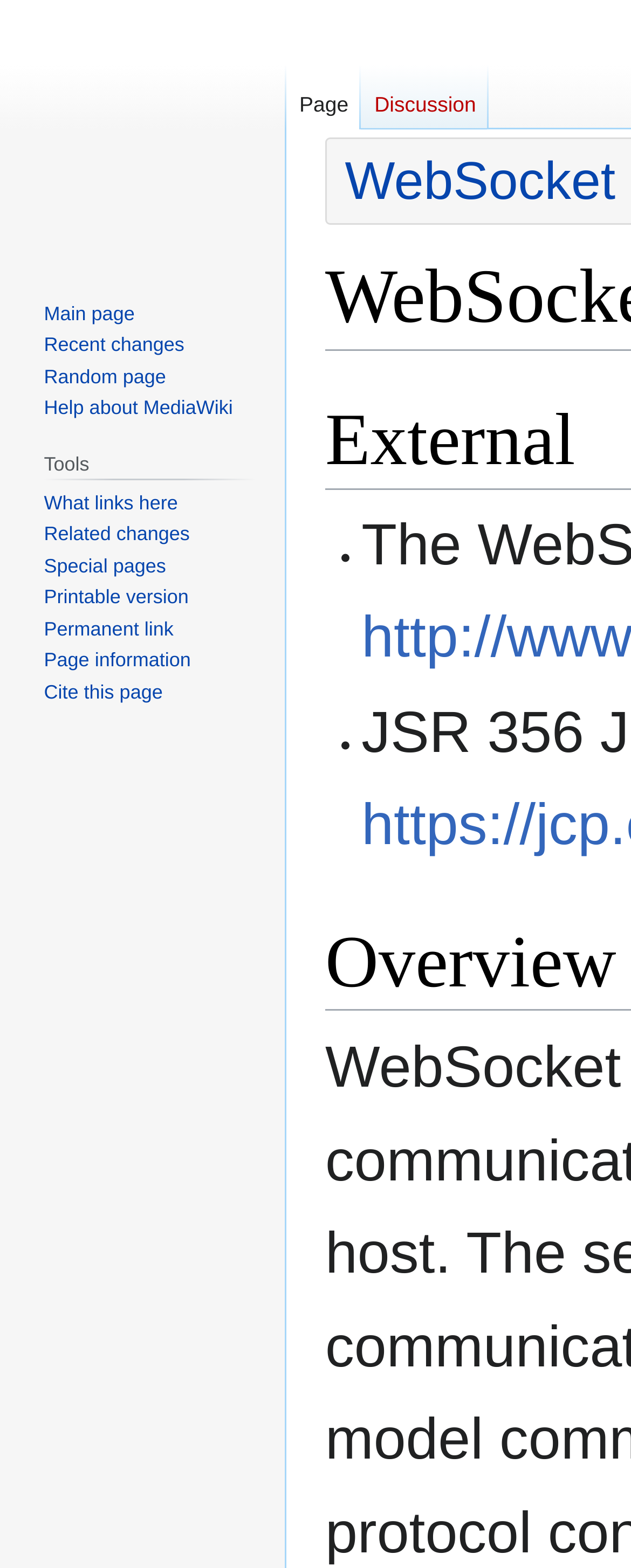Articulate a detailed summary of the webpage's content and design.

The webpage is a knowledge base article about WebSocket, with a prominent link to the WebSocket page at the top center of the page. Below this link, there are two links, "Jump to navigation" and "Jump to search", positioned side by side near the top left corner of the page.

To the top right of the page, there is a navigation section labeled "Namespaces" with two links, "Page" and "Discussion", positioned horizontally. 

At the top left corner of the page, there is a link to "Visit the main page". Below this link, there are two navigation sections, "Navigation" and "Tools", positioned vertically. The "Navigation" section contains four links: "Main page", "Recent changes", "Random page", and "Help about MediaWiki". The "Tools" section contains a heading "Tools" and eight links: "What links here", "Related changes", "Special pages", "Printable version", "Permanent link", "Page information", and "Cite this page". These links are arranged vertically in the "Tools" section.

There are two list markers, likely indicating a list or a table of contents, positioned near the top center of the page.